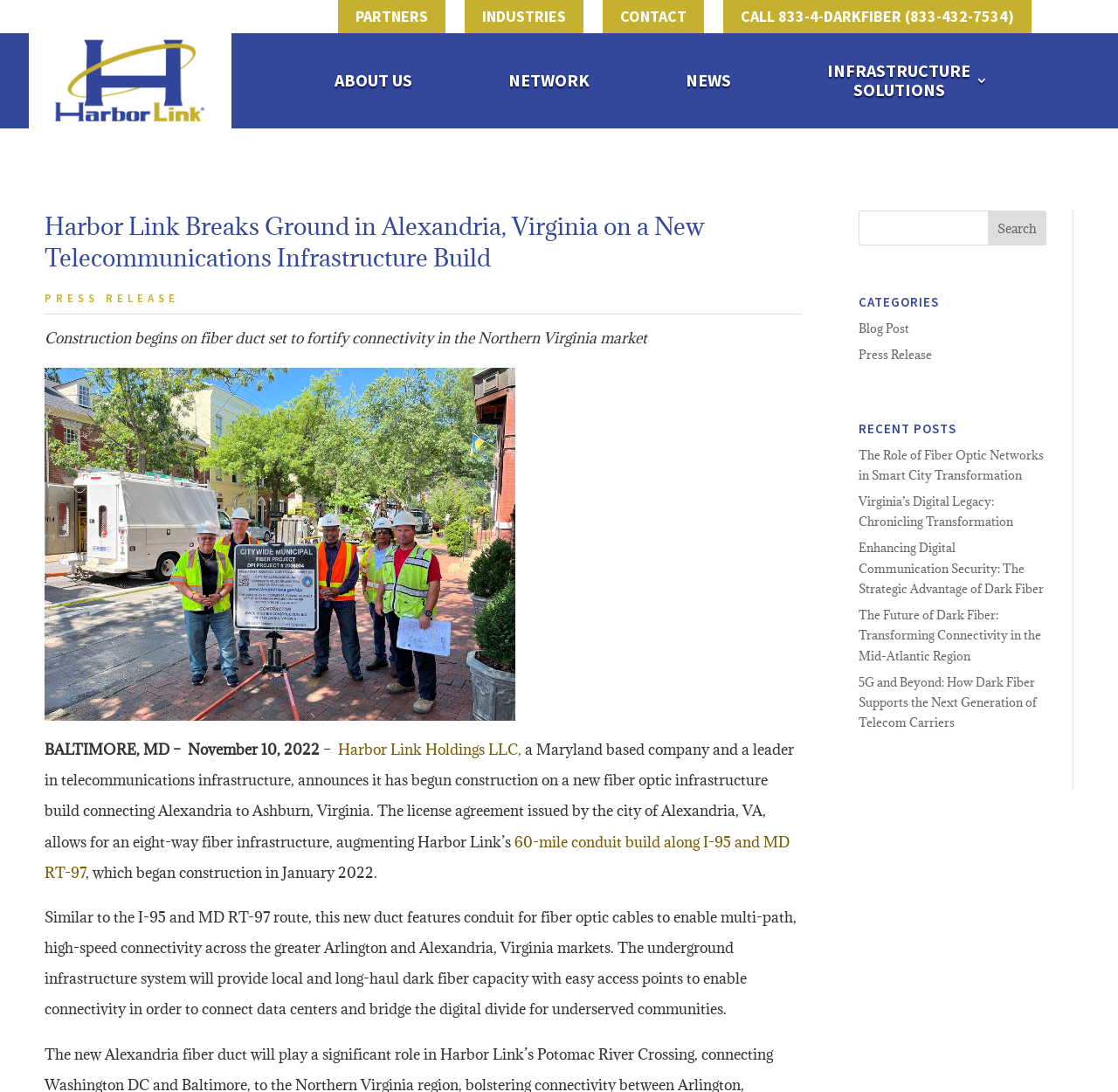Identify and provide the text content of the webpage's primary headline.

Harbor Link Breaks Ground in Alexandria, Virginia on a New Telecommunications Infrastructure Build